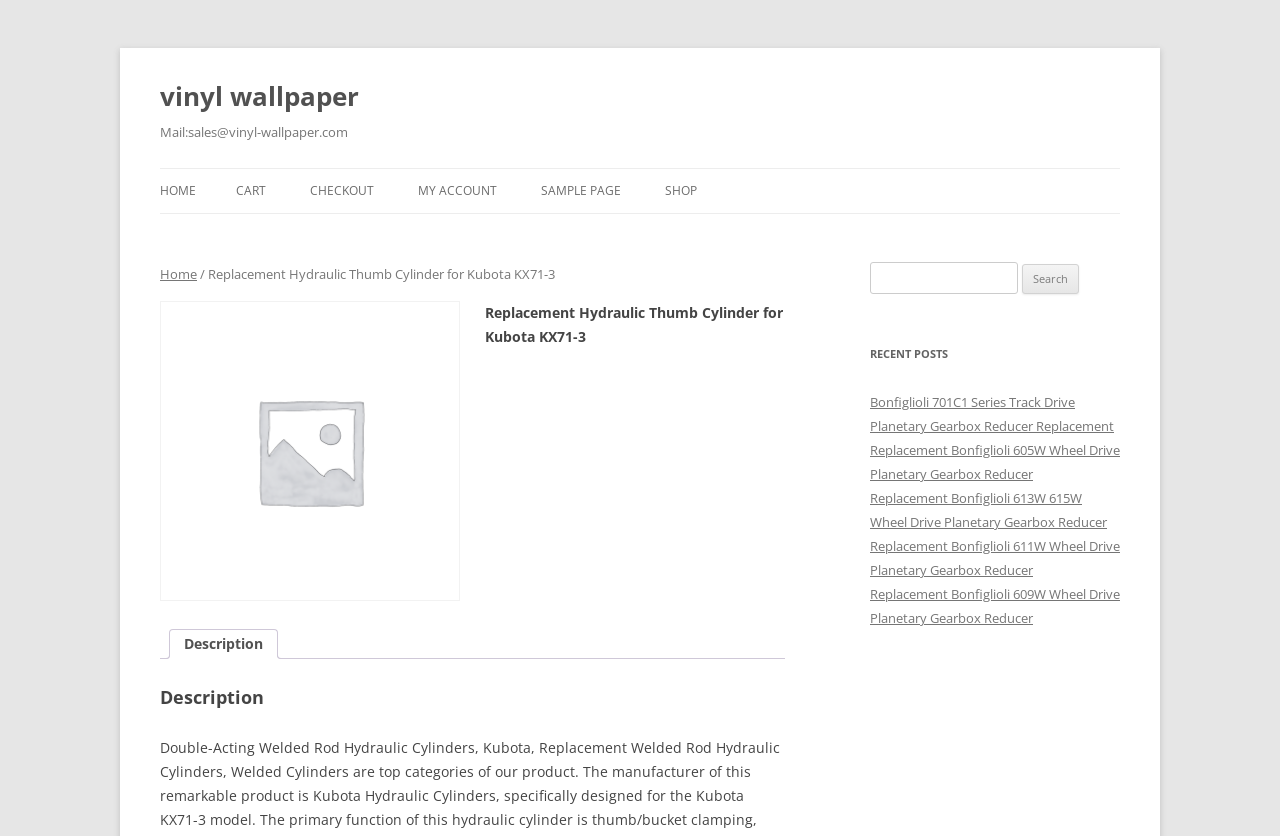Determine the bounding box coordinates of the clickable element necessary to fulfill the instruction: "Click on the 'Contact' link". Provide the coordinates as four float numbers within the 0 to 1 range, i.e., [left, top, right, bottom].

None